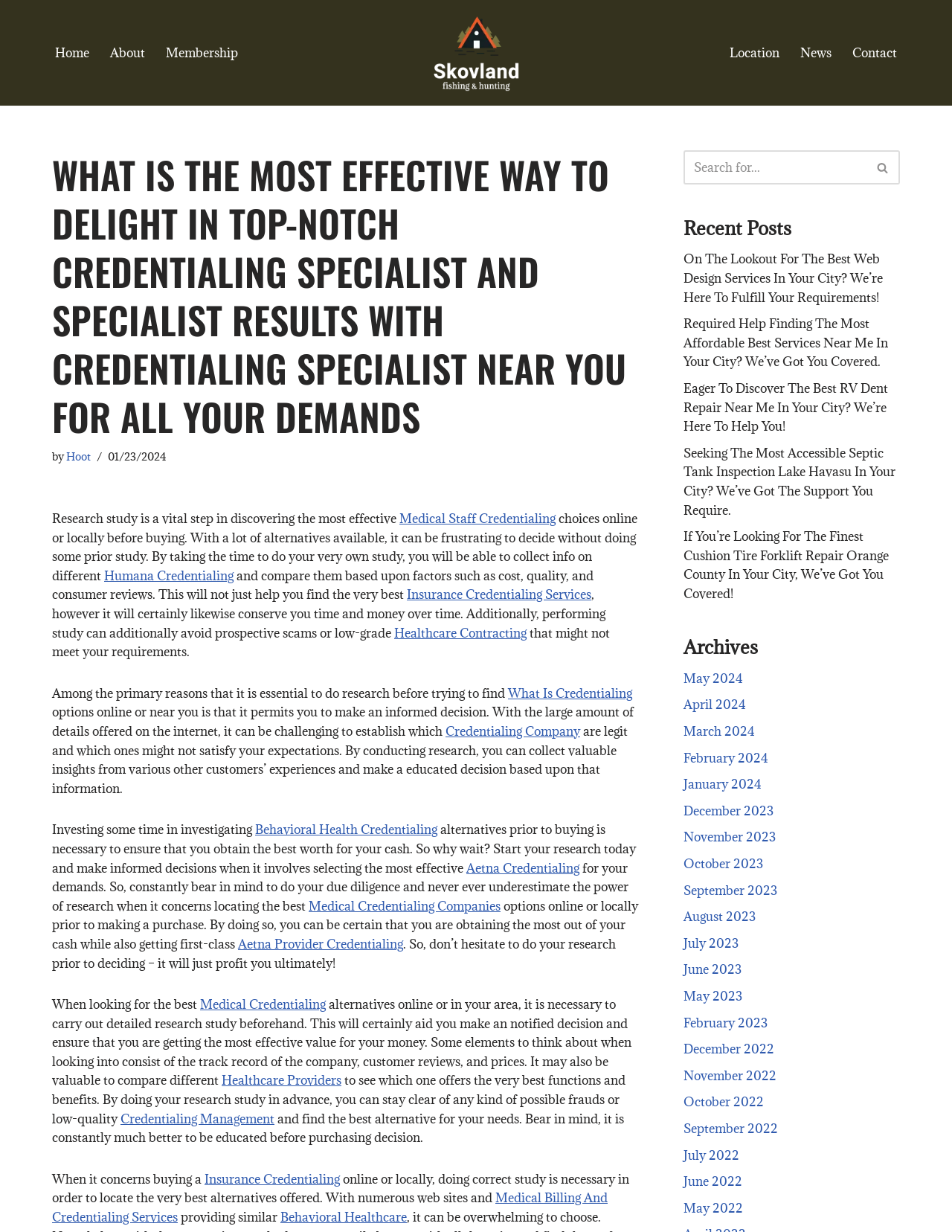Extract the bounding box coordinates for the described element: "Medical Billing And Credentialing Services". The coordinates should be represented as four float numbers between 0 and 1: [left, top, right, bottom].

[0.055, 0.966, 0.638, 0.995]